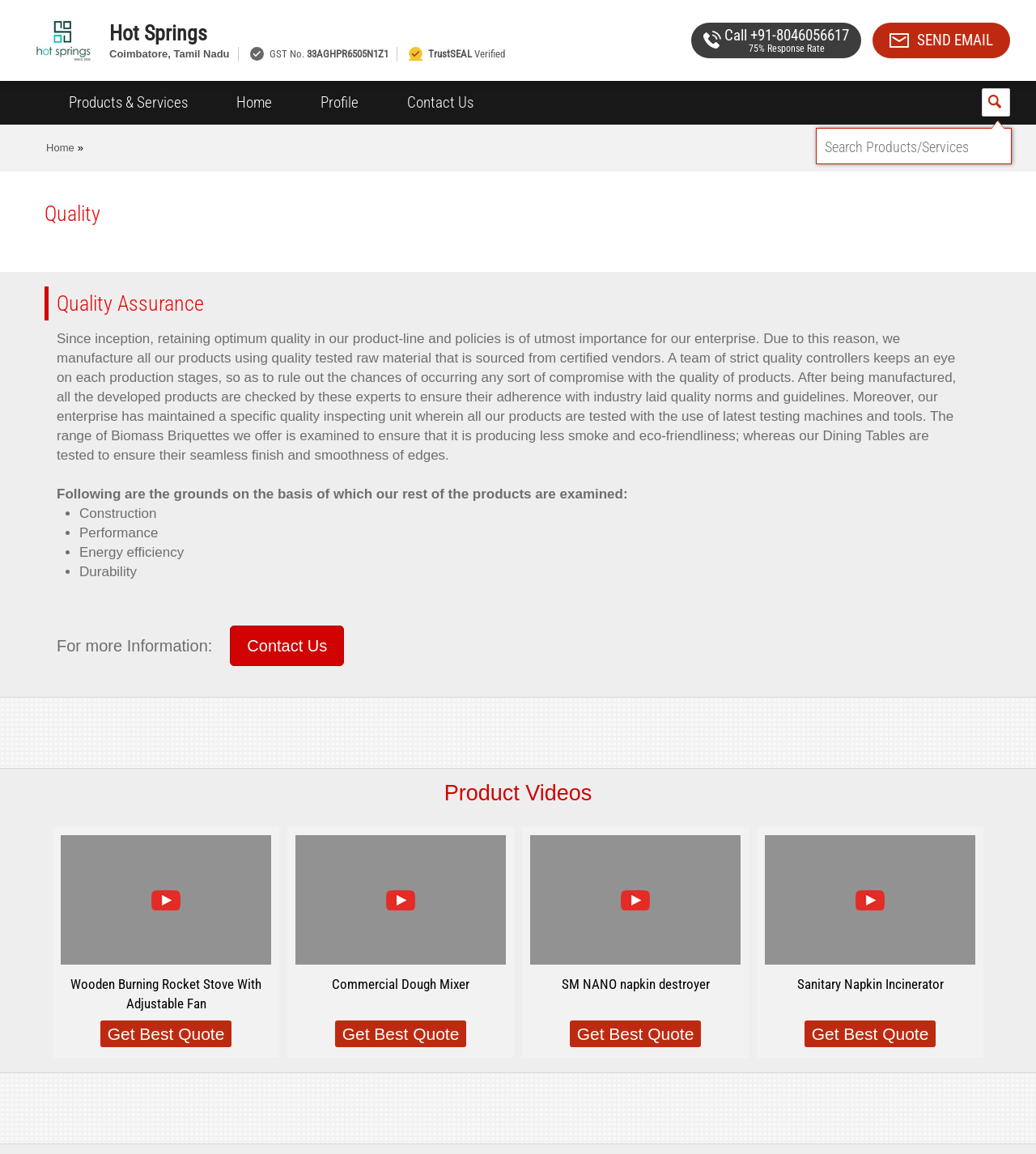By analyzing the image, answer the following question with a detailed response: What is the company name?

The company name is mentioned in the top-left corner of the webpage, where it says 'Hot Springs' with an image of a logo next to it.